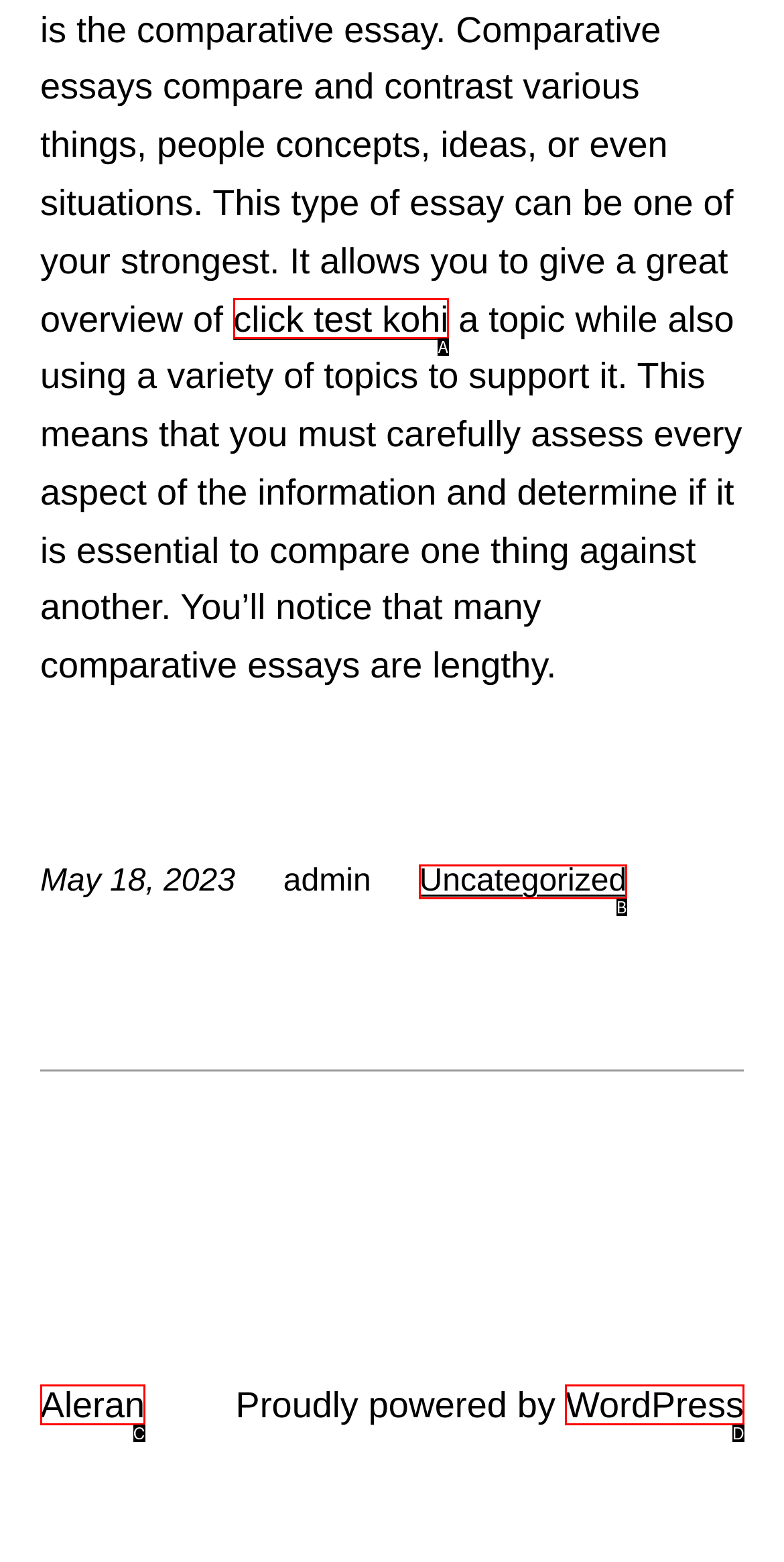Select the HTML element that matches the description: Aleran
Respond with the letter of the correct choice from the given options directly.

C